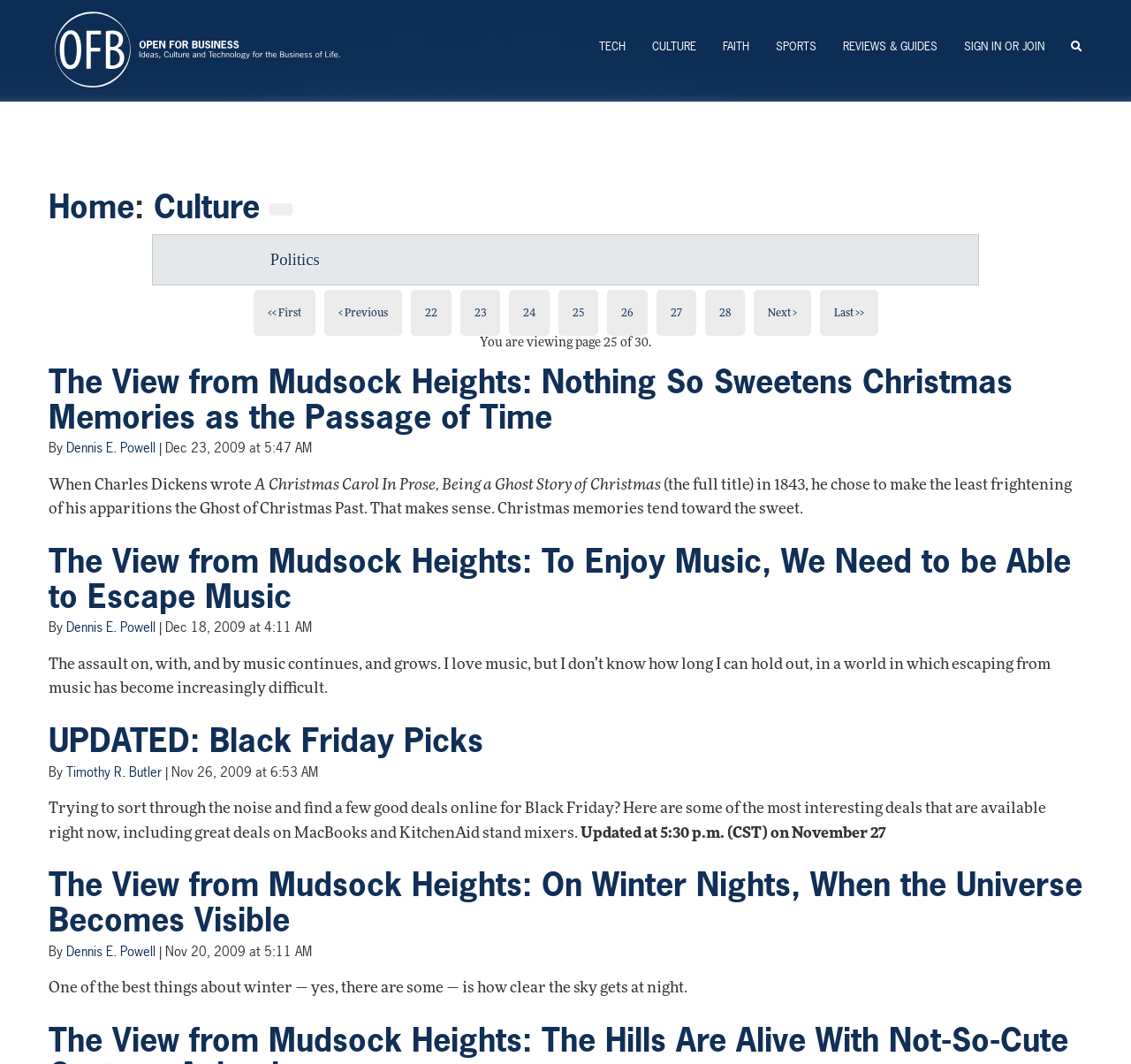What is the topic of the article 'UPDATED: Black Friday Picks'?
Refer to the image and offer an in-depth and detailed answer to the question.

I determined the topic of the article by looking at the link 'UPDATED: Black Friday Picks' and the StaticText 'Trying to sort through the noise and find a few good deals online for Black Friday?', which suggests that the article is about Black Friday deals.